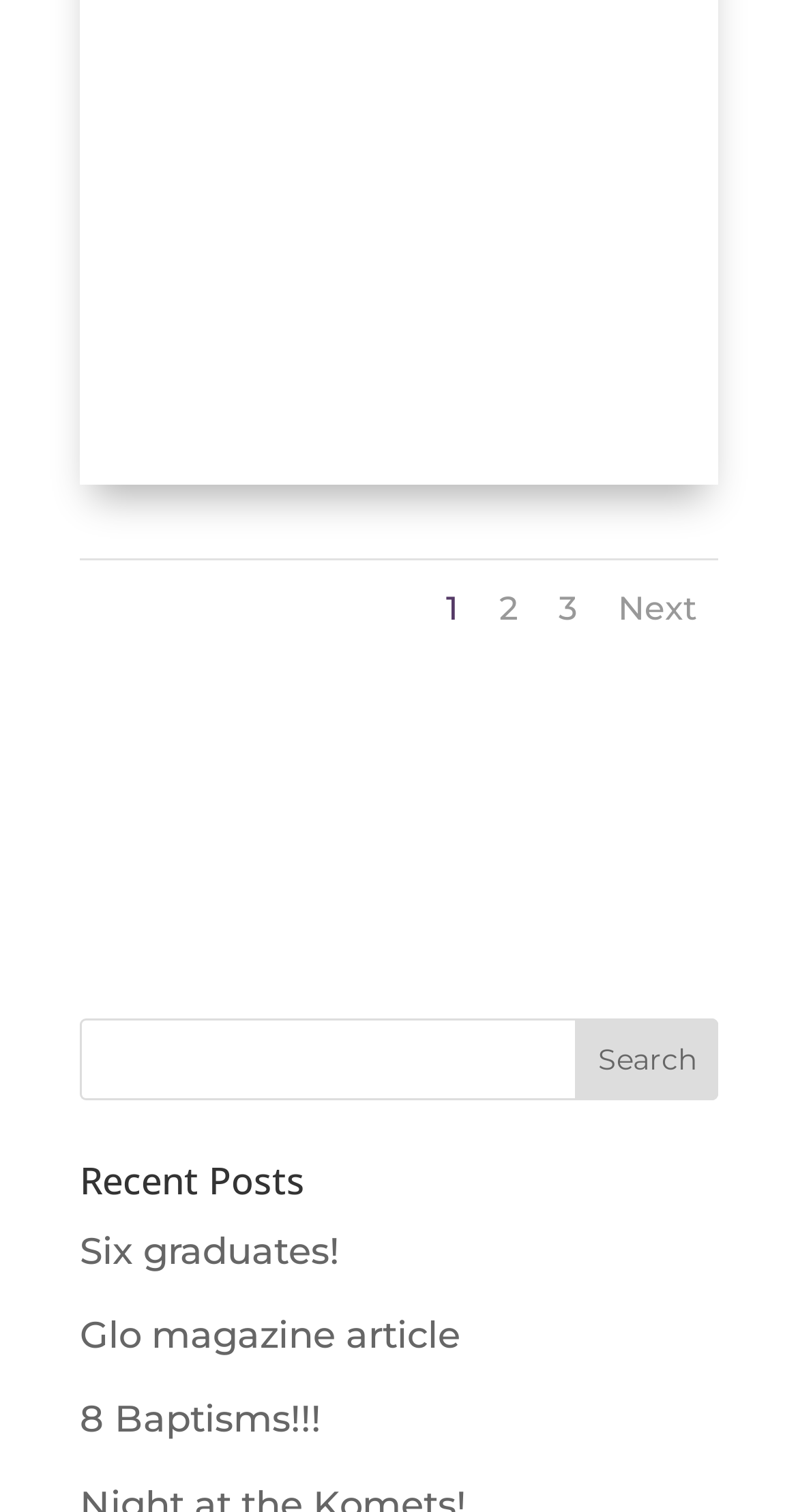Answer the question with a brief word or phrase:
How many text boxes are there on the webpage?

1